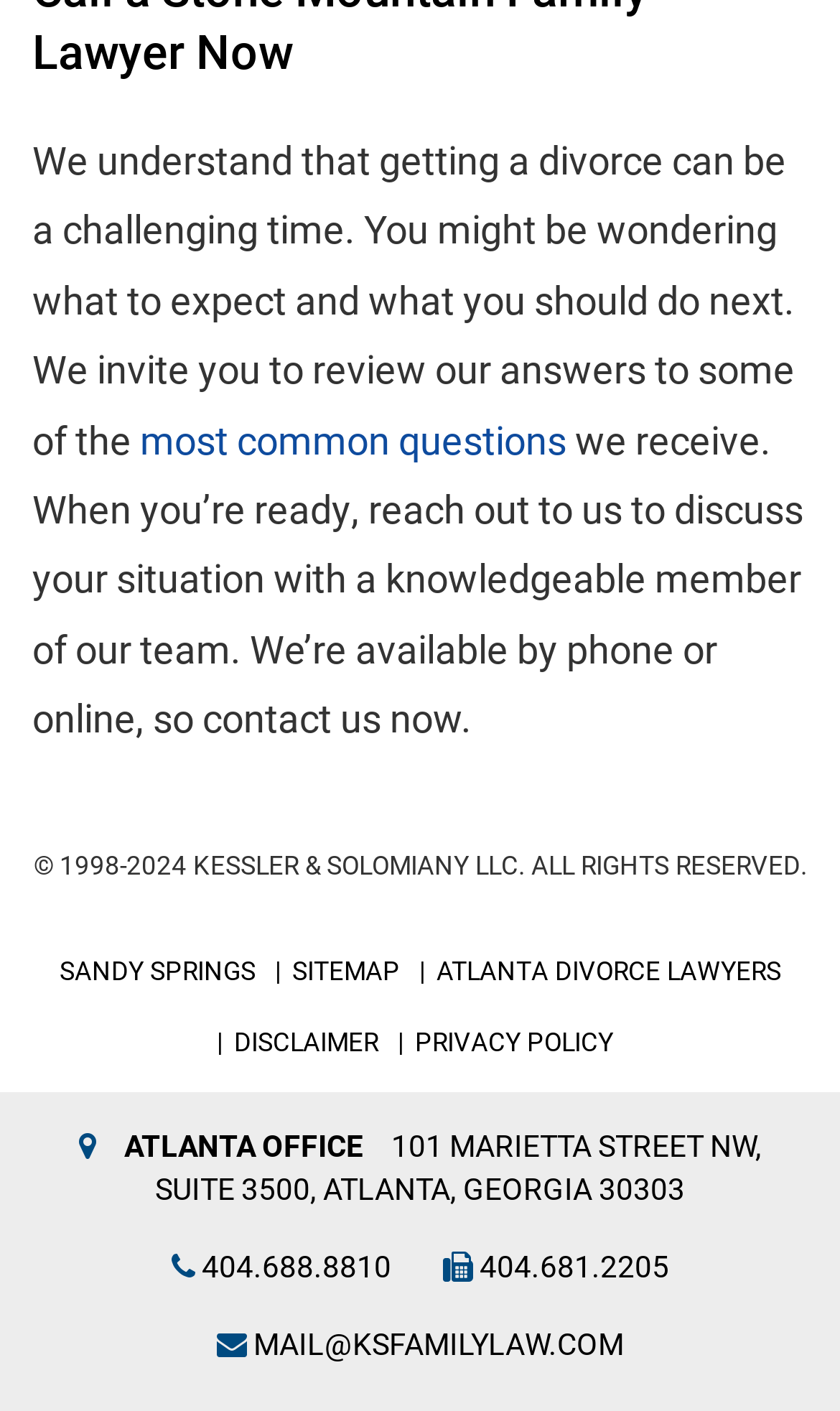Locate the coordinates of the bounding box for the clickable region that fulfills this instruction: "contact ATLANTA OFFICE".

[0.122, 0.797, 0.458, 0.827]